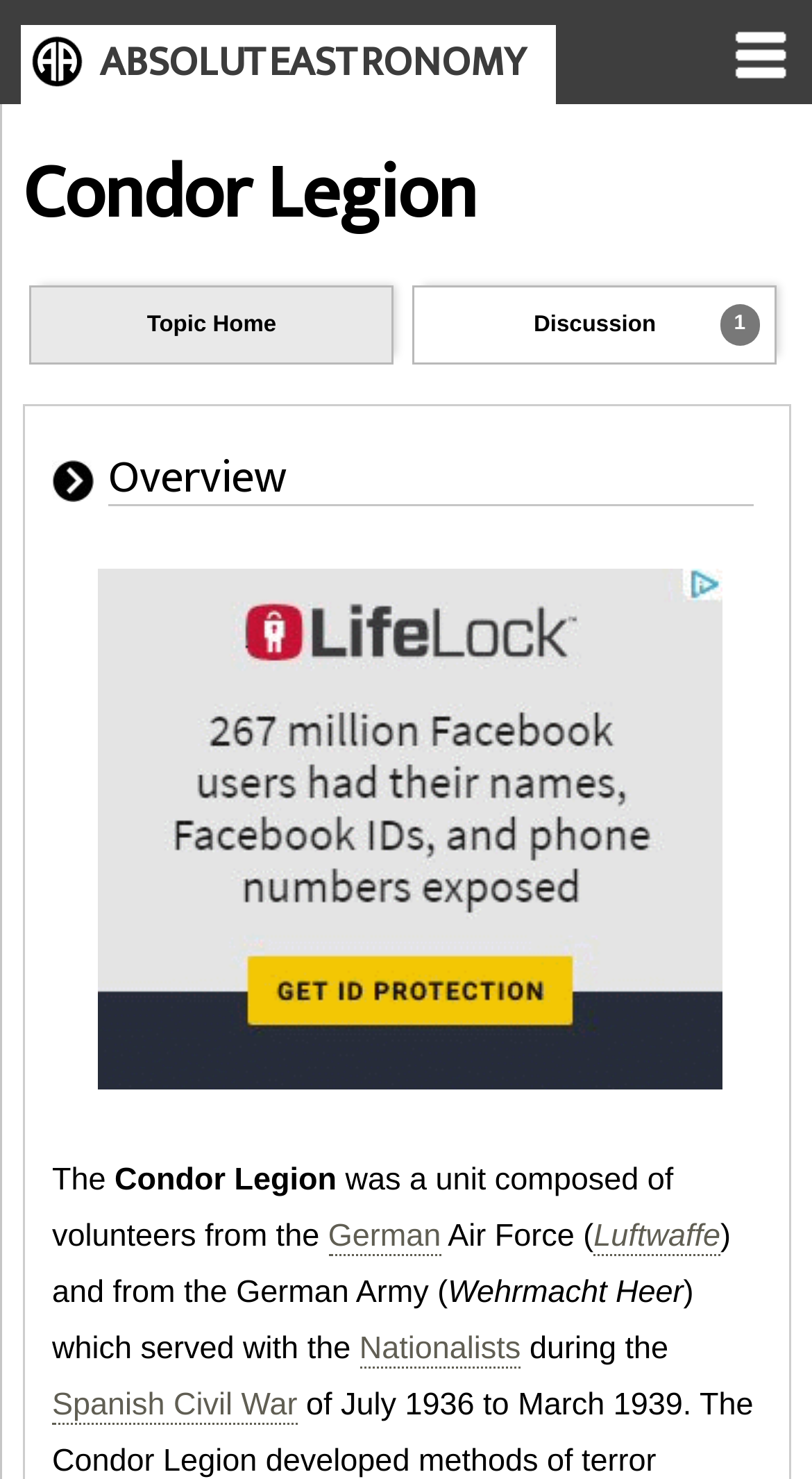Please identify the bounding box coordinates of the clickable area that will allow you to execute the instruction: "Click the Spanish Civil War link".

[0.064, 0.938, 0.366, 0.963]